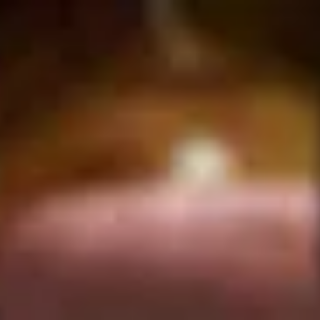What percentage of recycled content is used in the product?
Deliver a detailed and extensive answer to the question.

According to the caption, the product emphasizes sustainability, and one of its features is the use of over 70% recycled content, making it an environmentally friendly option.